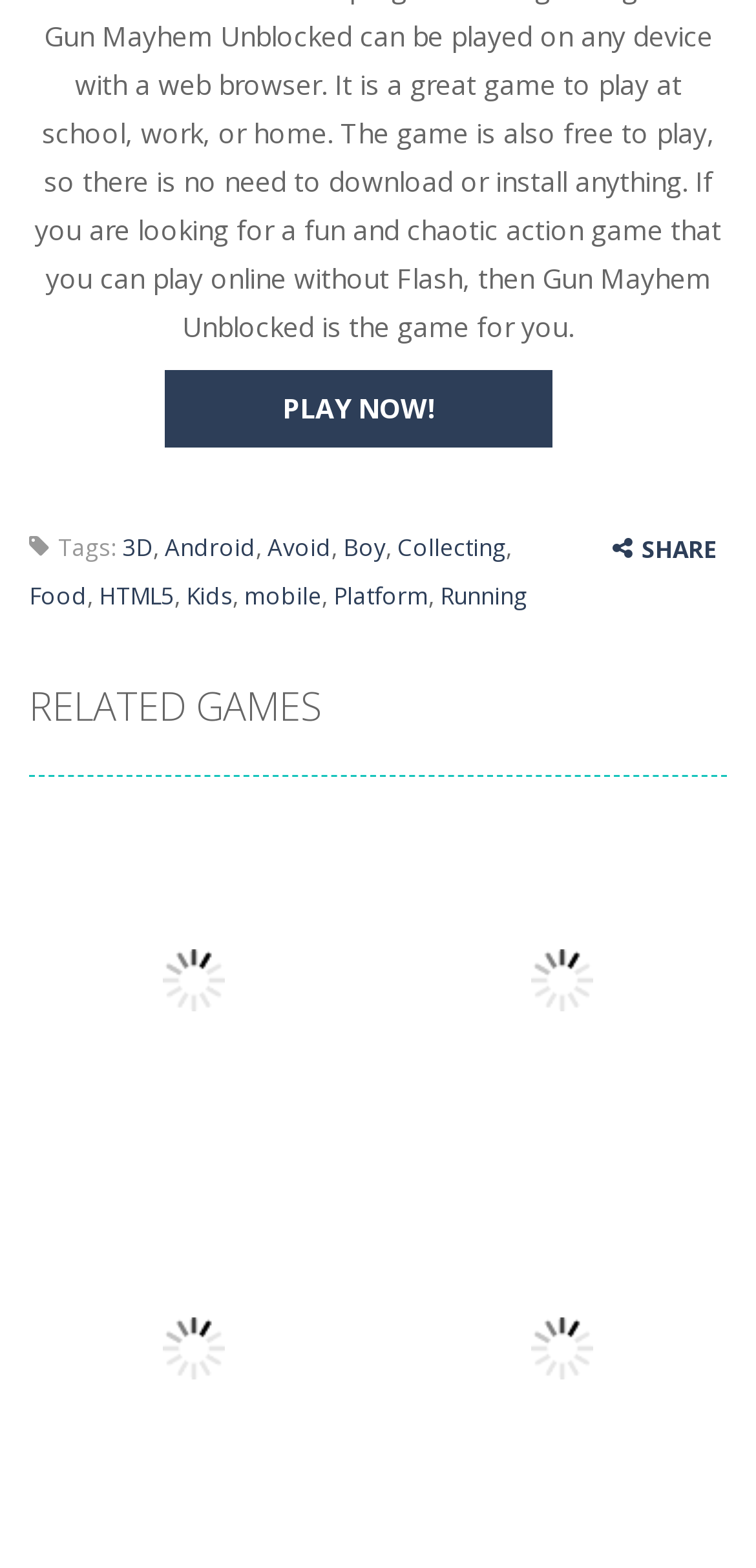Locate the bounding box coordinates of the clickable area needed to fulfill the instruction: "Click the 'Booty Spnk' game".

[0.551, 0.876, 0.759, 0.9]